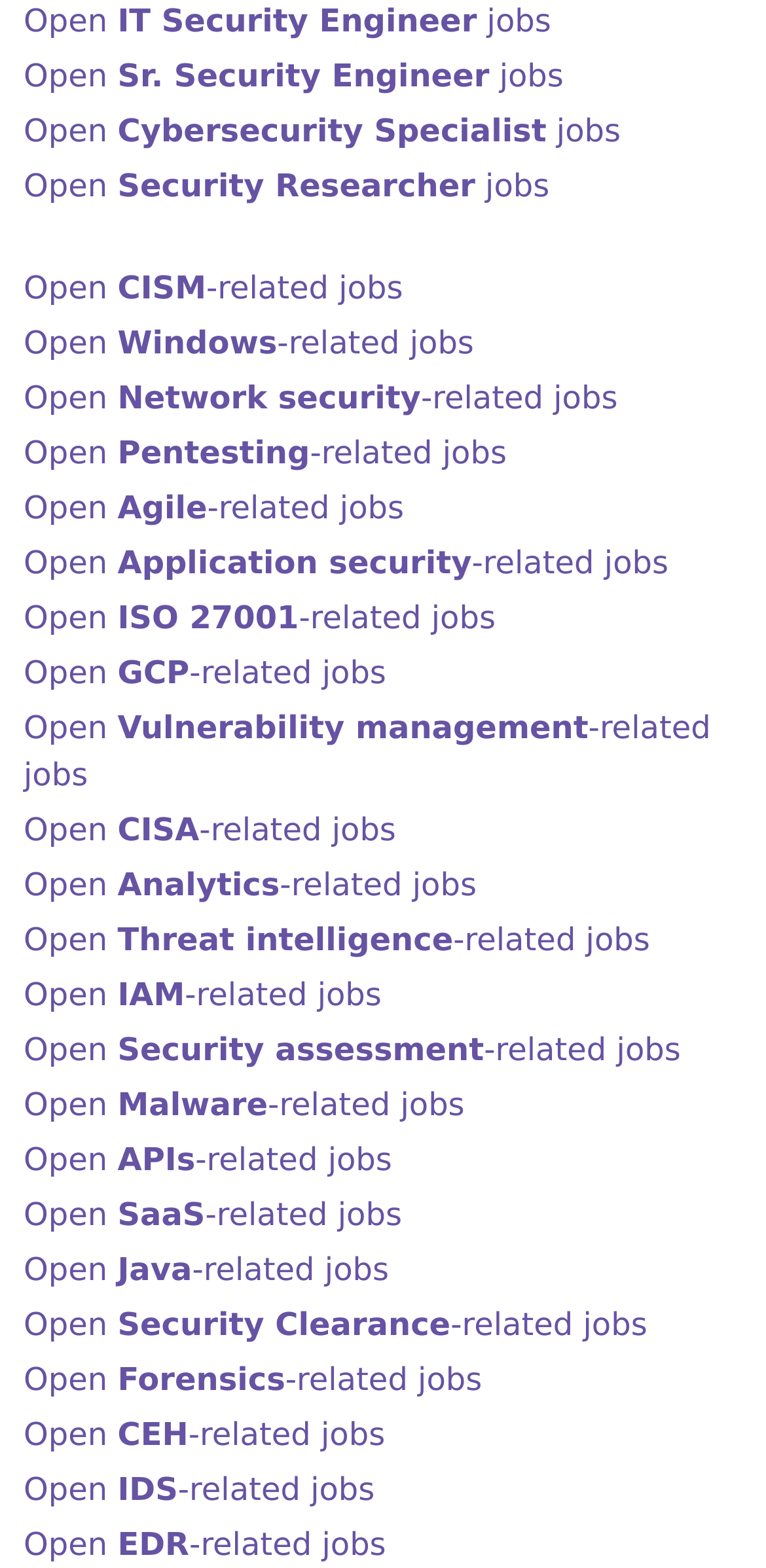Indicate the bounding box coordinates of the clickable region to achieve the following instruction: "View Security Researcher jobs."

[0.031, 0.107, 0.717, 0.131]